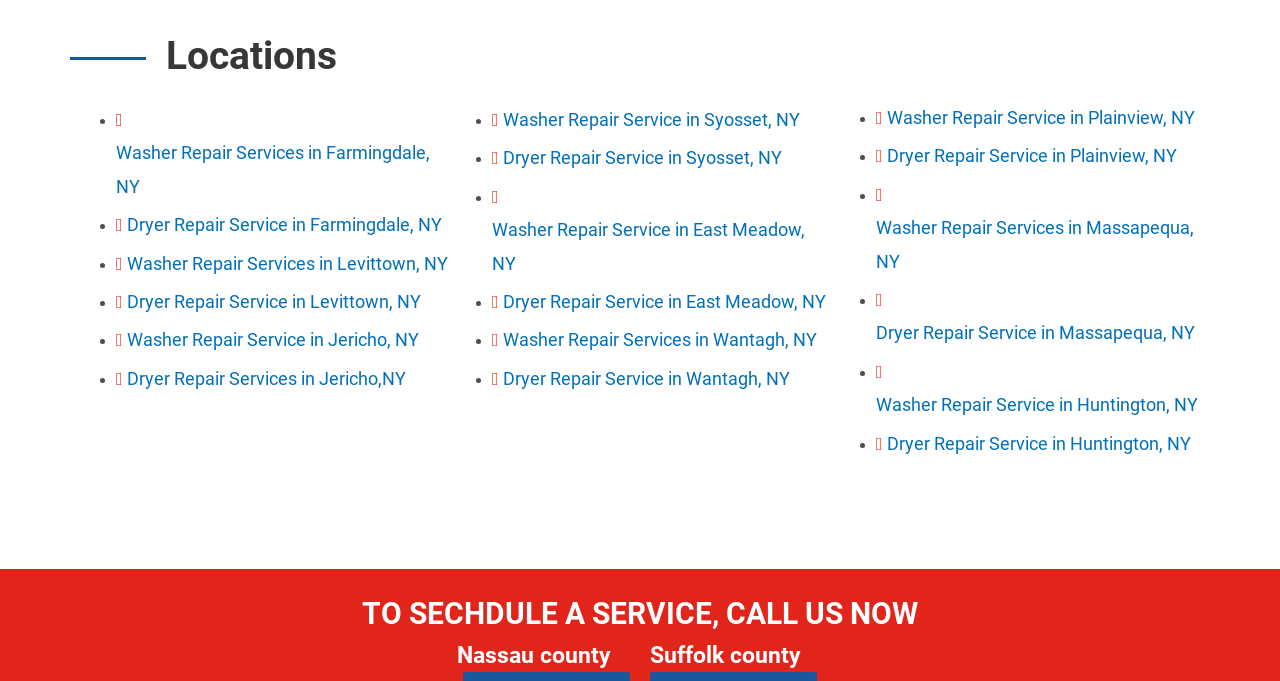How many counties are listed on the webpage?
Please respond to the question with a detailed and thorough explanation.

I can see two headings 'Nassau county' and 'Suffolk county' which suggests that there are two counties listed on the webpage.